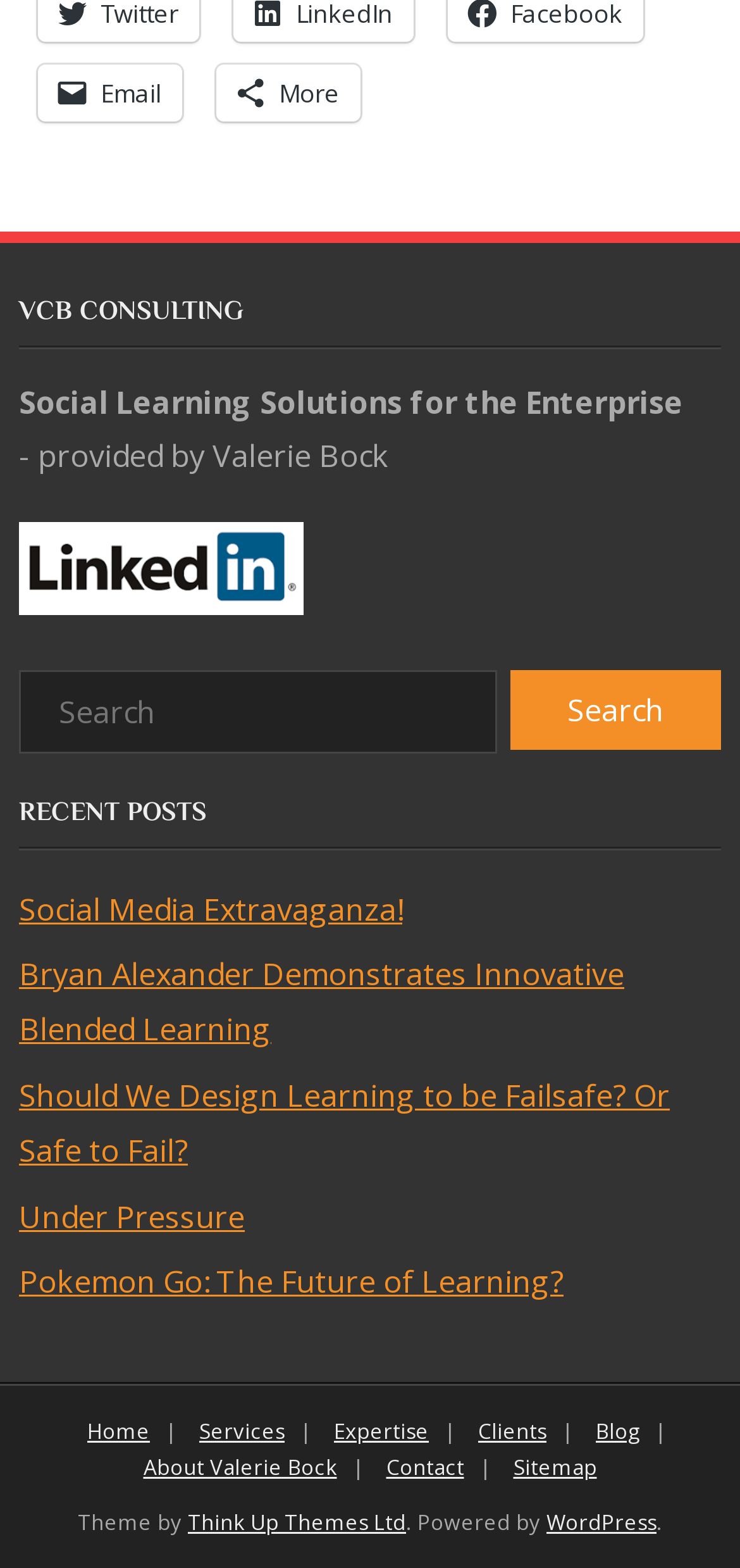What is the theme provider of the website?
Kindly offer a comprehensive and detailed response to the question.

The theme provider of the website can be found in the link element with the text 'Think Up Themes Ltd' which is located at the bottom of the webpage.